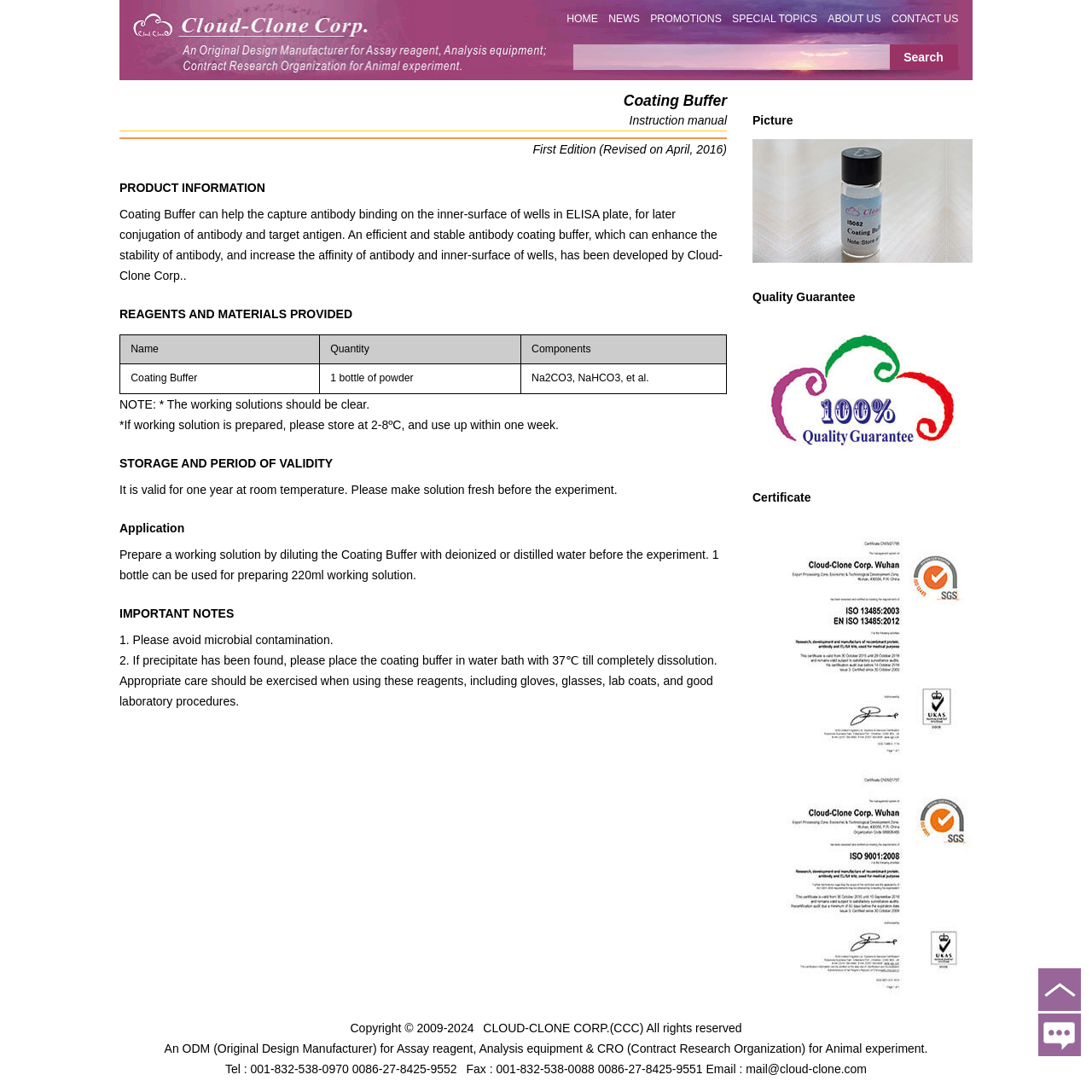Give a detailed account of the webpage, highlighting key information.

This webpage is about the product "Coating Buffer" from CLOUD-CLONE CORP.(CCC). At the top, there is a logo image and a navigation menu with links to "HOME", "NEWS", "PROMOTIONS", "SPECIAL TOPICS", "ABOUT US", and "CONTACT US". Below the navigation menu, there is a search bar with a "Search" button.

The main content of the page is divided into several sections. The first section is about the product picture, with a heading "Picture" and an image of the Coating Buffer. Below the picture, there is a section about the "Quality Guarantee" with a heading and a link to more information. This section also includes an image related to the quality guarantee.

The next section is about the "Certificate" with a heading and two images of the certificate. Following this section, there is a section about the product information, including a heading "Coating Buffer" and several subheadings such as "Instruction manual", "First Edition (Revised on April, 2016)", and "PRODUCT INFORMATION". This section also includes a paragraph of text describing the product.

Below the product information section, there is a table listing the "REAGENTS AND MATERIALS PROVIDED" with columns for "Name", "Quantity", and "Components". The table has two rows, one for the Coating Buffer and its components.

The next section is about "NOTE" and includes several paragraphs of text with important notes about the product, such as storage and handling instructions. Following this section, there are sections about "STORAGE AND PERIOD OF VALIDITY", "Application", and "IMPORTANT NOTES", each with headings and paragraphs of text.

At the bottom of the page, there is a footer section with copyright information, a link to CLOUD-CLONE CORP.(CCC), and contact information including phone numbers, fax numbers, and an email address.